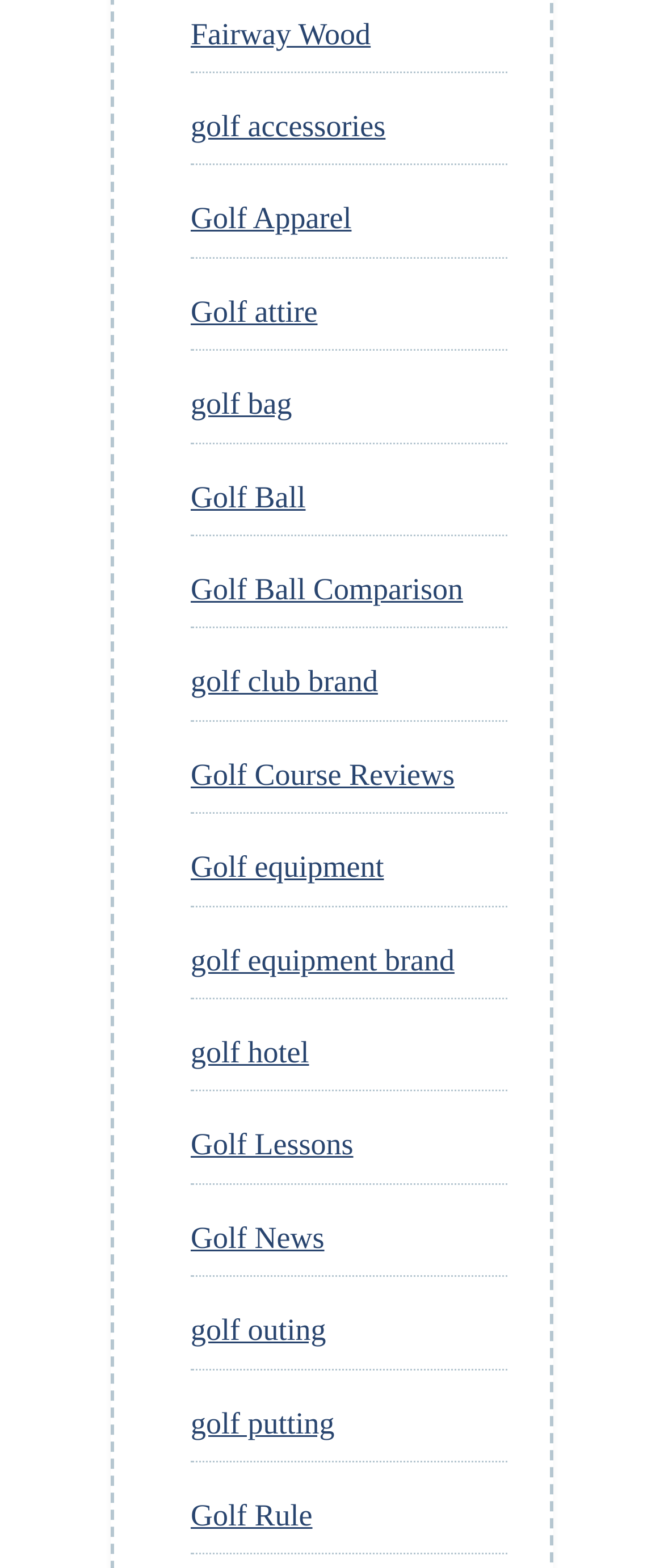Locate the bounding box coordinates of the element that needs to be clicked to carry out the instruction: "Browse golf accessories". The coordinates should be given as four float numbers ranging from 0 to 1, i.e., [left, top, right, bottom].

[0.287, 0.07, 0.581, 0.091]